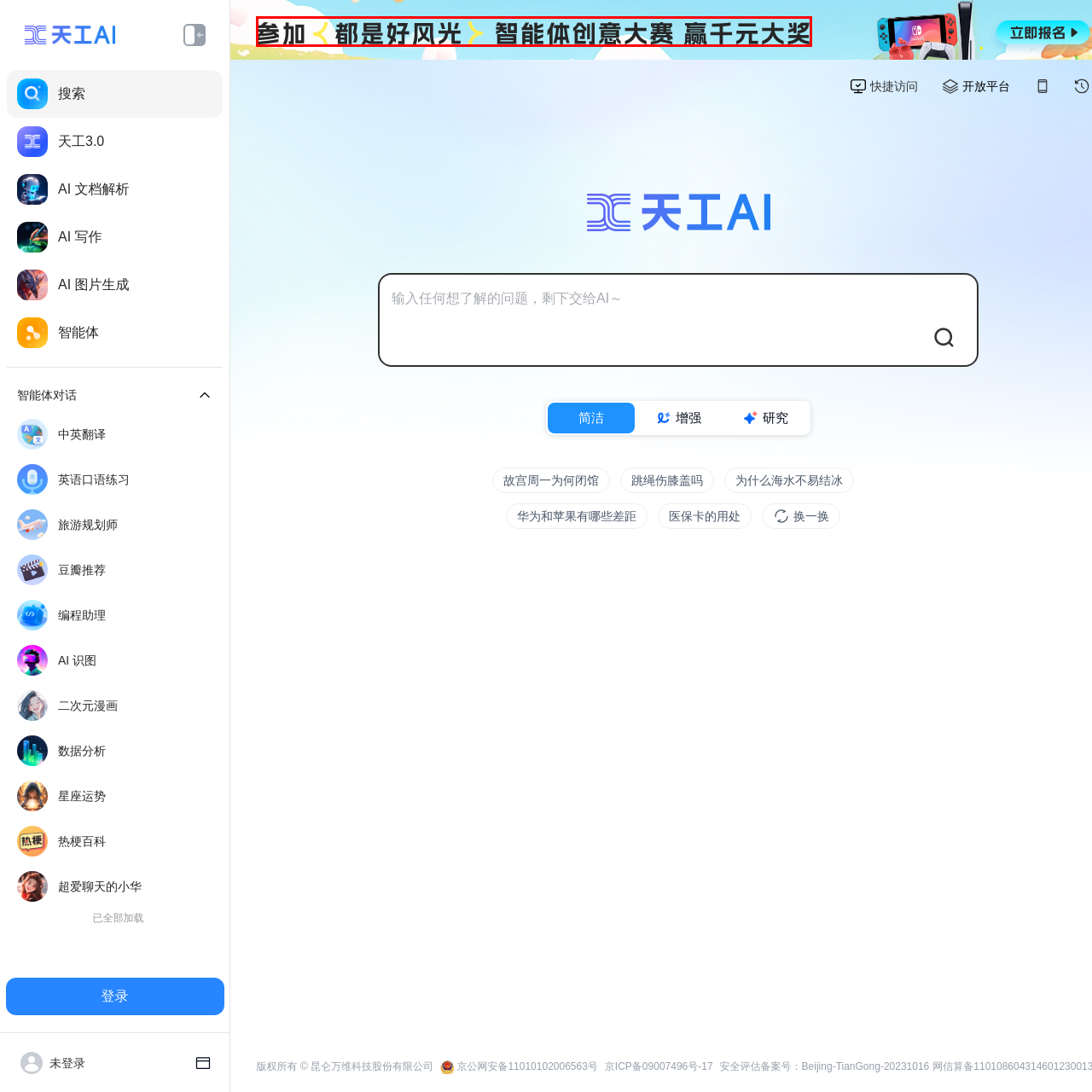Provide a comprehensive description of the image highlighted within the red bounding box.

The image features a promotional banner for an event, likely centered around artificial intelligence creativity competitions. The text, presented in an engaging and colorful style, encourages participation and emphasizes the positive aspects of joining. It includes phrases that translate to "Participate, it's all good luck" and highlights the theme of an "AI Creativity Competition" with a chance to win prizes of thousands of yuan, suggesting a significant incentive for entrants. This graphic serves to attract attention and motivate individuals to engage with the event, leveraging a friendly and inviting tone.